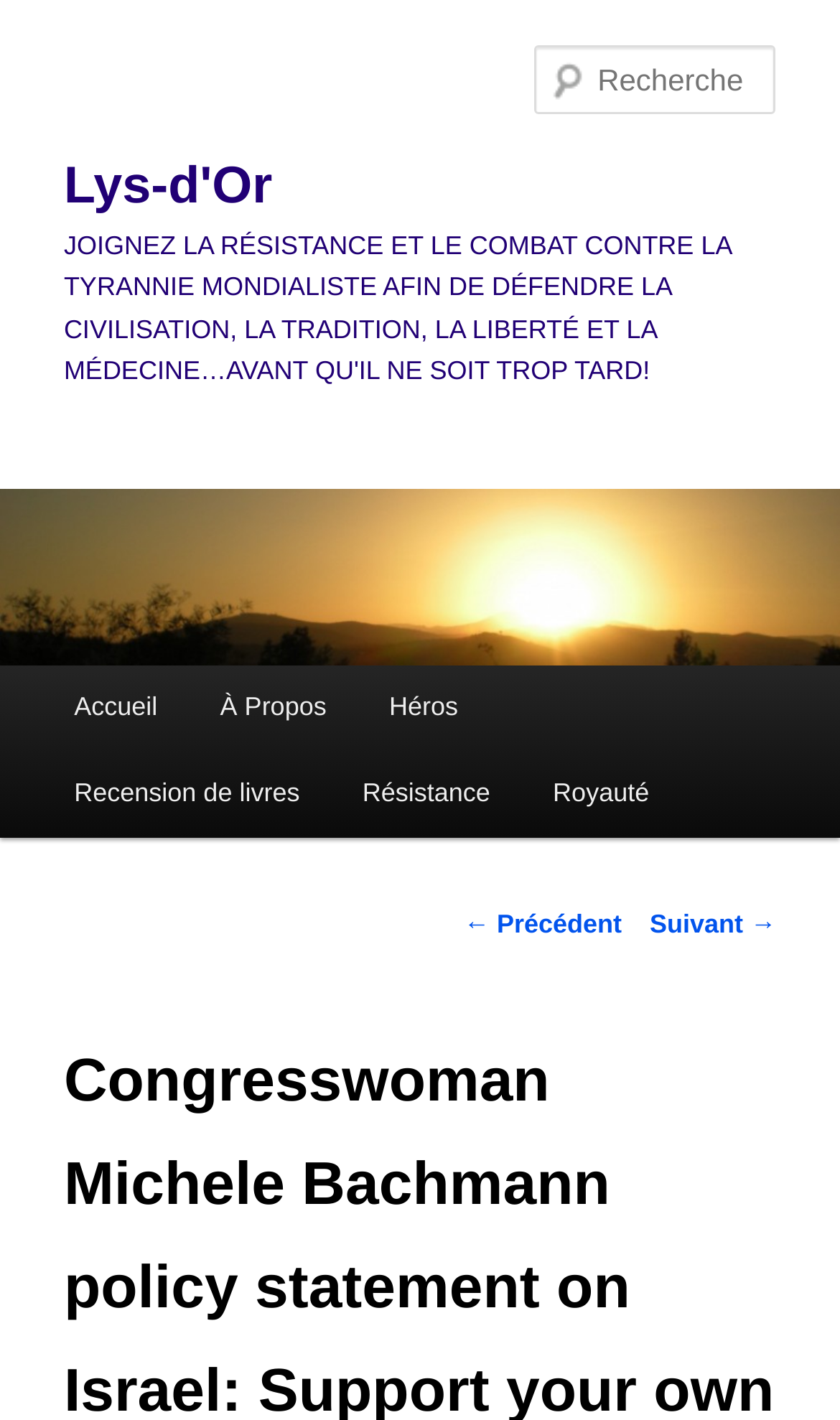Identify the bounding box coordinates of the clickable region necessary to fulfill the following instruction: "Search for something". The bounding box coordinates should be four float numbers between 0 and 1, i.e., [left, top, right, bottom].

[0.637, 0.032, 0.924, 0.081]